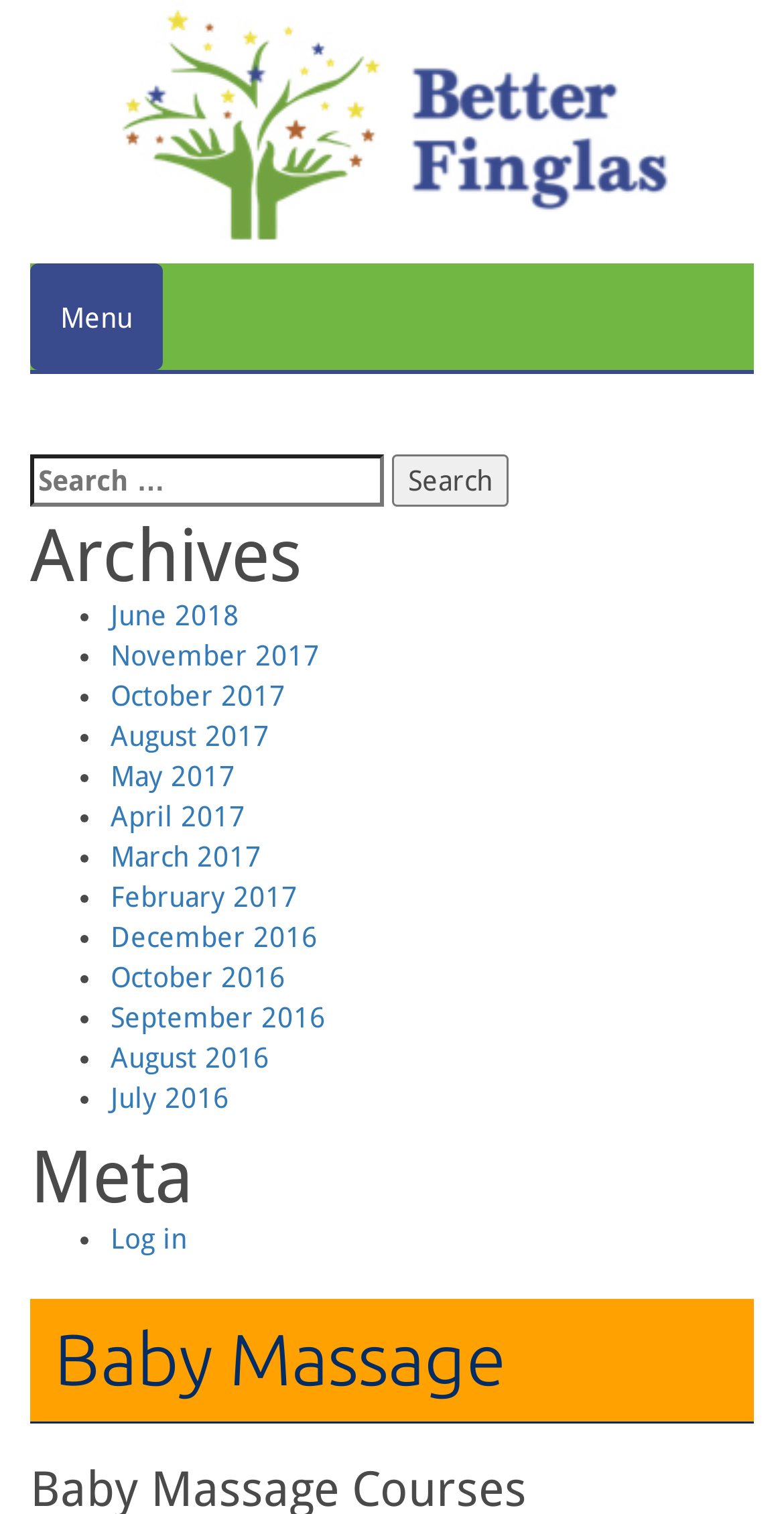Kindly determine the bounding box coordinates of the area that needs to be clicked to fulfill this instruction: "Log in".

[0.141, 0.807, 0.238, 0.828]